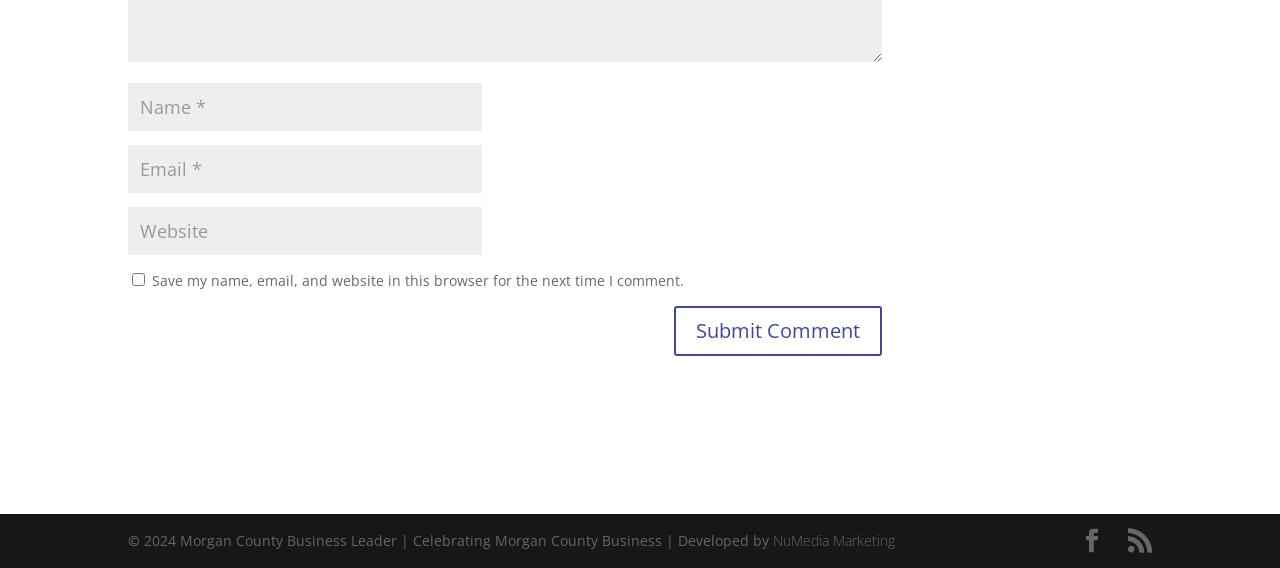Using the description: "input value="Email *" aria-describedby="email-notes" name="email"", identify the bounding box of the corresponding UI element in the screenshot.

[0.1, 0.255, 0.377, 0.339]